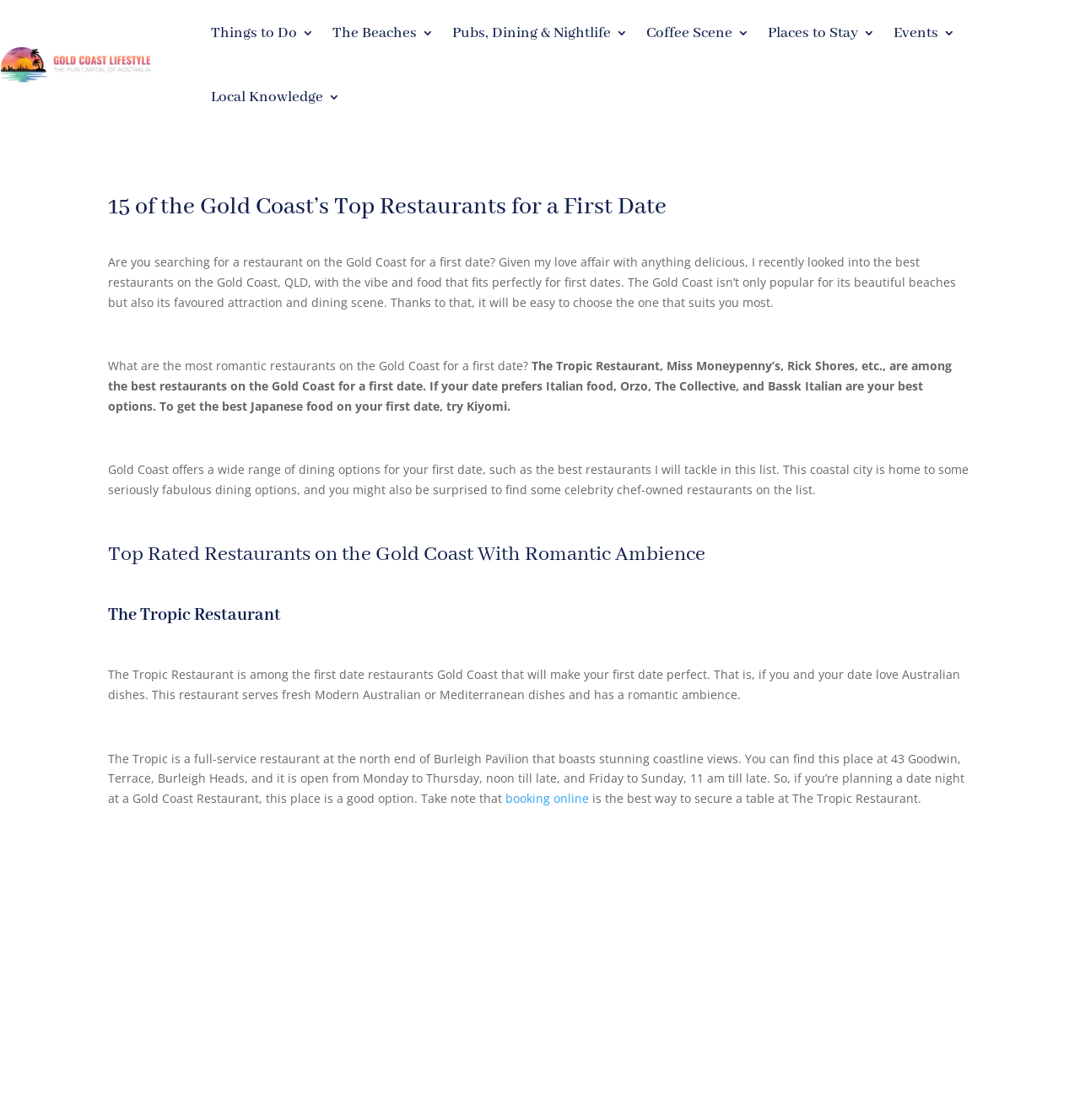Please identify the primary heading of the webpage and give its text content.

15 of the Gold Coast’s Top Restaurants for a First Date